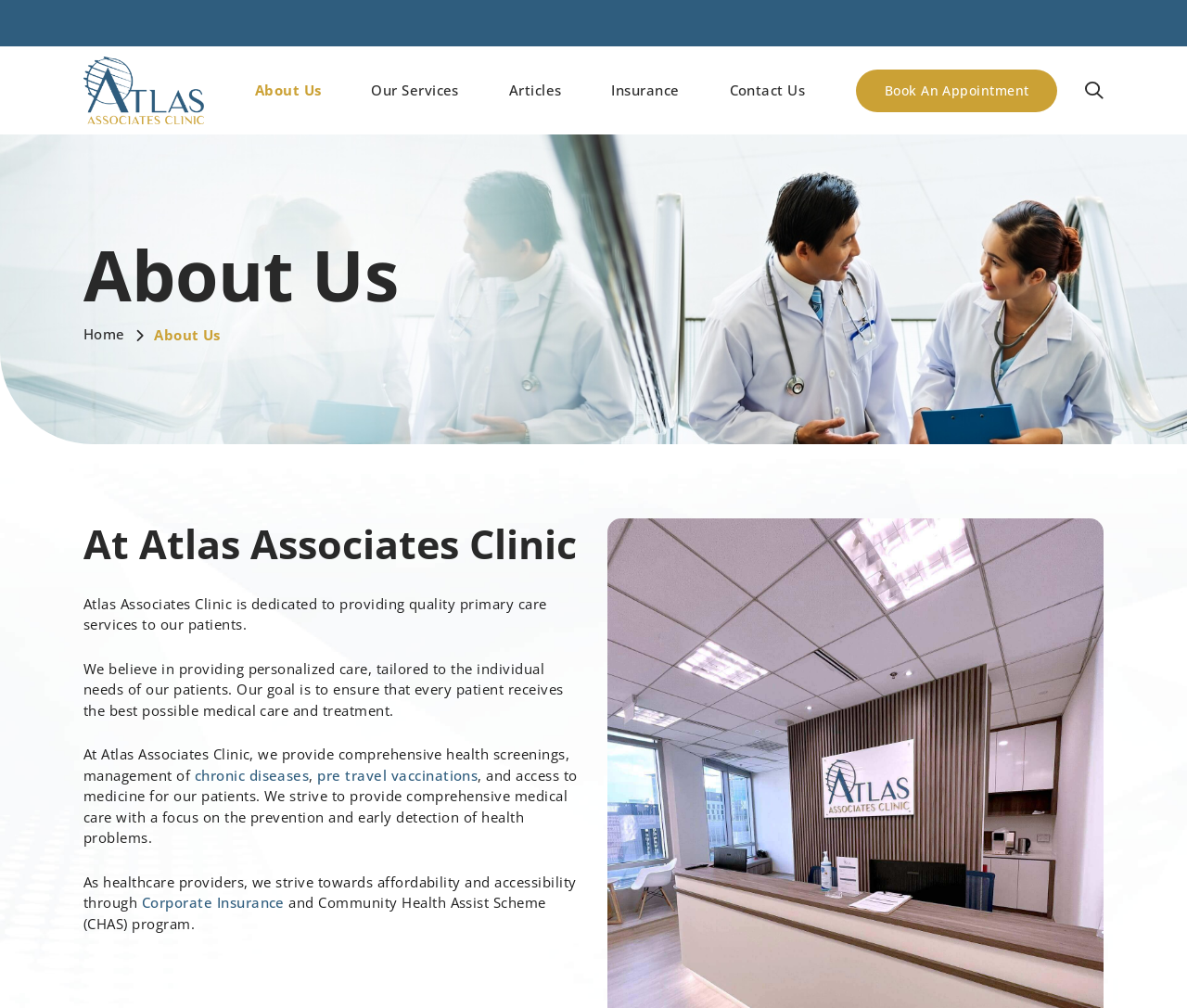Provide your answer in a single word or phrase: 
What services does the clinic provide?

Comprehensive health screenings, chronic diseases management, pre travel vaccinations, etc.